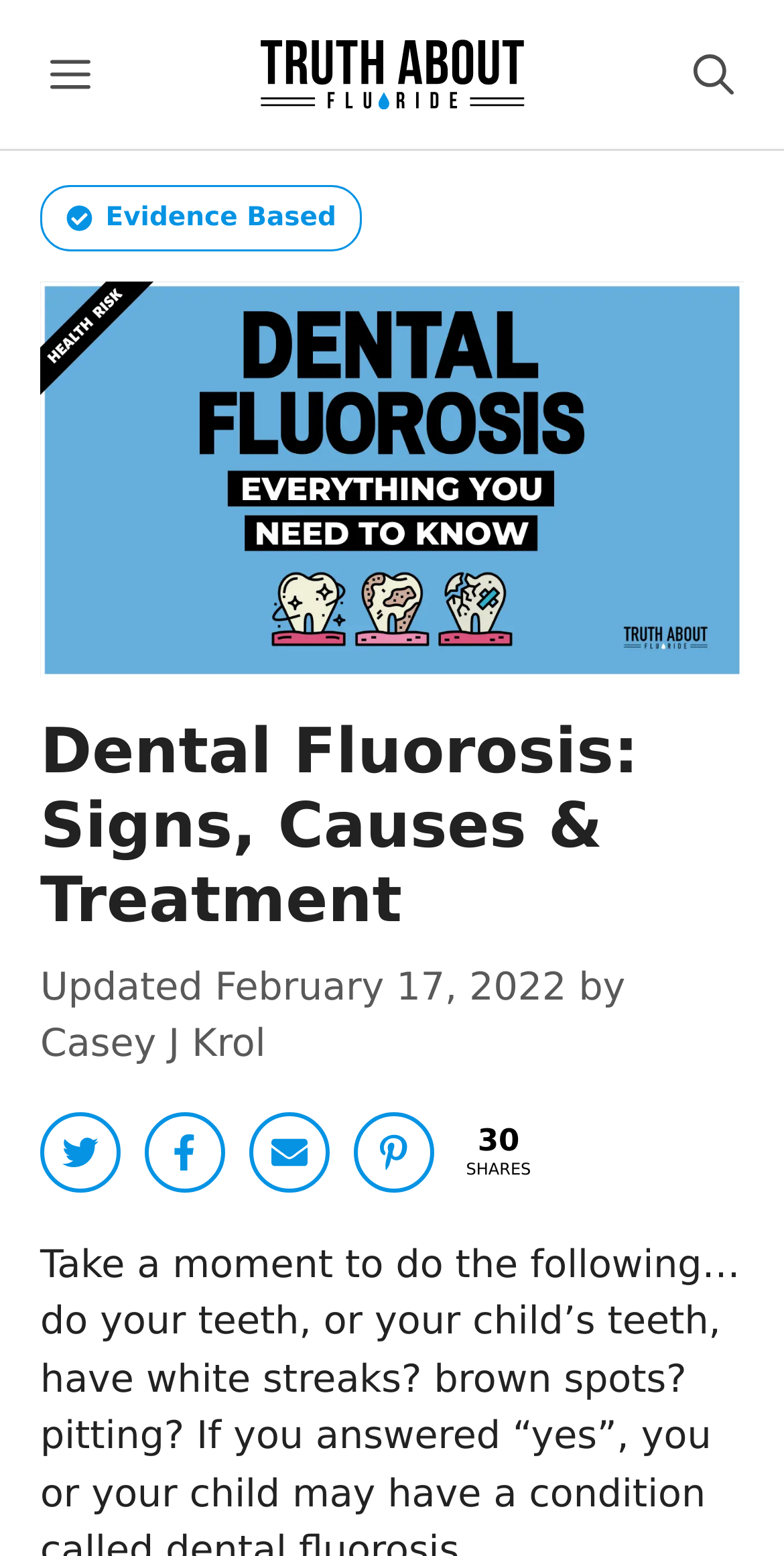Who is the author of the article?
Please give a well-detailed answer to the question.

I found the author's name by looking at the static text element in the content section, which is located below the header 'Dental Fluorosis: Signs, Causes & Treatment'. The author's name is written as 'Casey J Krol'.